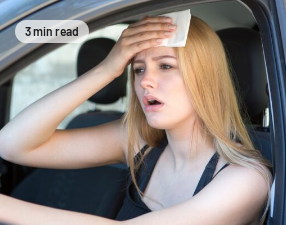What is the woman doing with the tissue?
Provide a thorough and detailed answer to the question.

The caption describes the woman as 'wiping her forehead with a tissue', which suggests that she is using the tissue to remove sweat or wipe her brow.